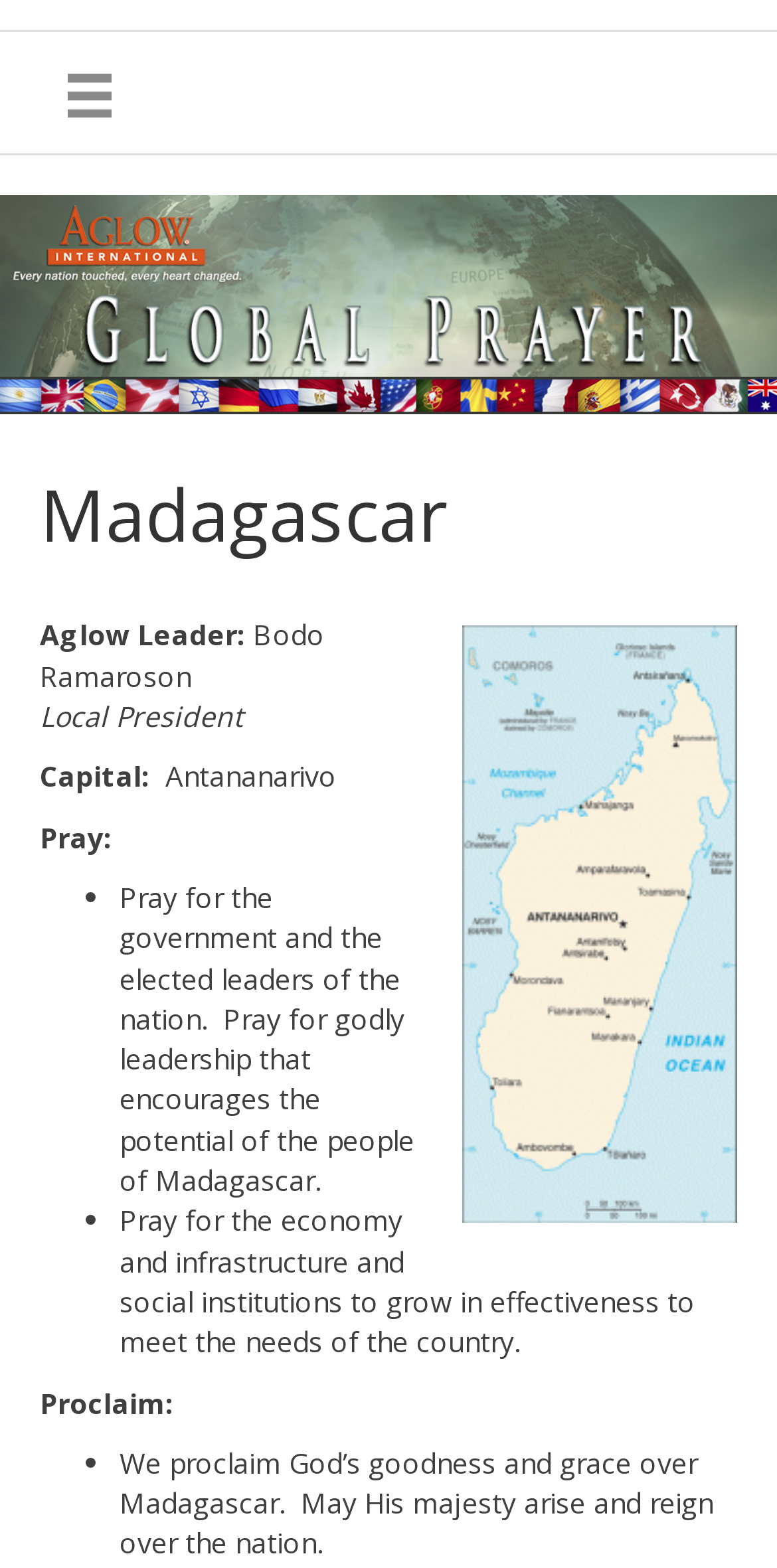Elaborate on the information and visuals displayed on the webpage.

The webpage is about Madagascar, specifically focused on prayer and proclamation for the country. At the top left corner, there is a button labeled "Menu" with an accompanying image. Below this, a large header image spans the entire width of the page, with a heading "Madagascar" centered at the top. 

To the right of the heading, there is an image of a Madagascar map. Below the header image, there is a section with information about the Aglow leader, Bodo Ramaroson, who is the local president. 

The page then lists prayer points, with "Pray:" and "Proclaim:" headings. Under "Pray:", there are two bullet points with prayers for the government and leaders, and for the economy and infrastructure of Madagascar. Under "Proclaim:", there is one bullet point proclaiming God's goodness and grace over the country. The text is organized in a clear and readable format, with headings and bullet points making it easy to follow.